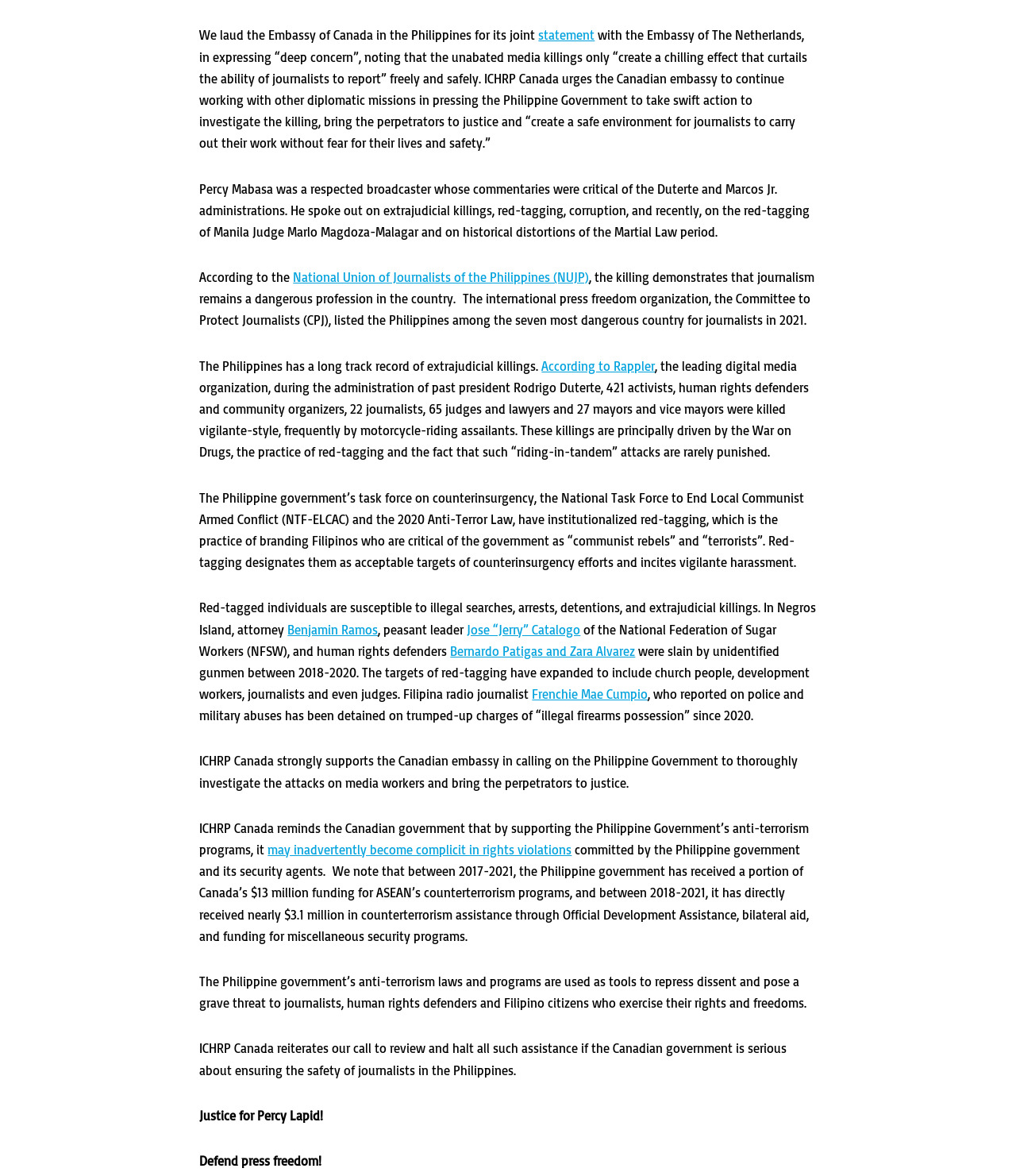What is the name of the organization that listed the Philippines among the seven most dangerous countries for journalists in 2021?
Ensure your answer is thorough and detailed.

I found this information in the text that mentions the international press freedom organization, the Committee to Protect Journalists (CPJ), listed the Philippines among the seven most dangerous countries for journalists in 2021.